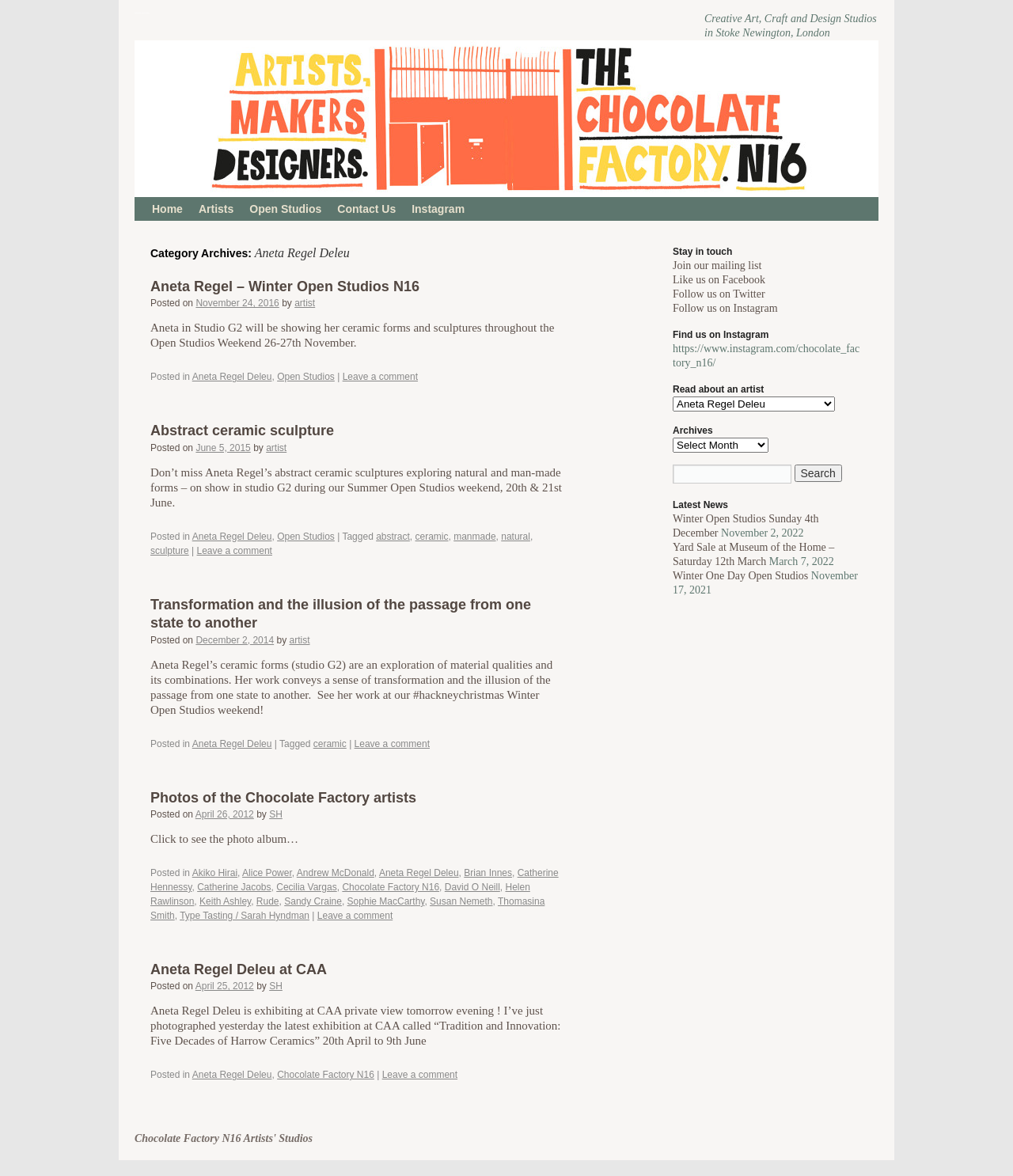Pinpoint the bounding box coordinates of the area that must be clicked to complete this instruction: "Click on the 'Home' link".

[0.142, 0.168, 0.188, 0.188]